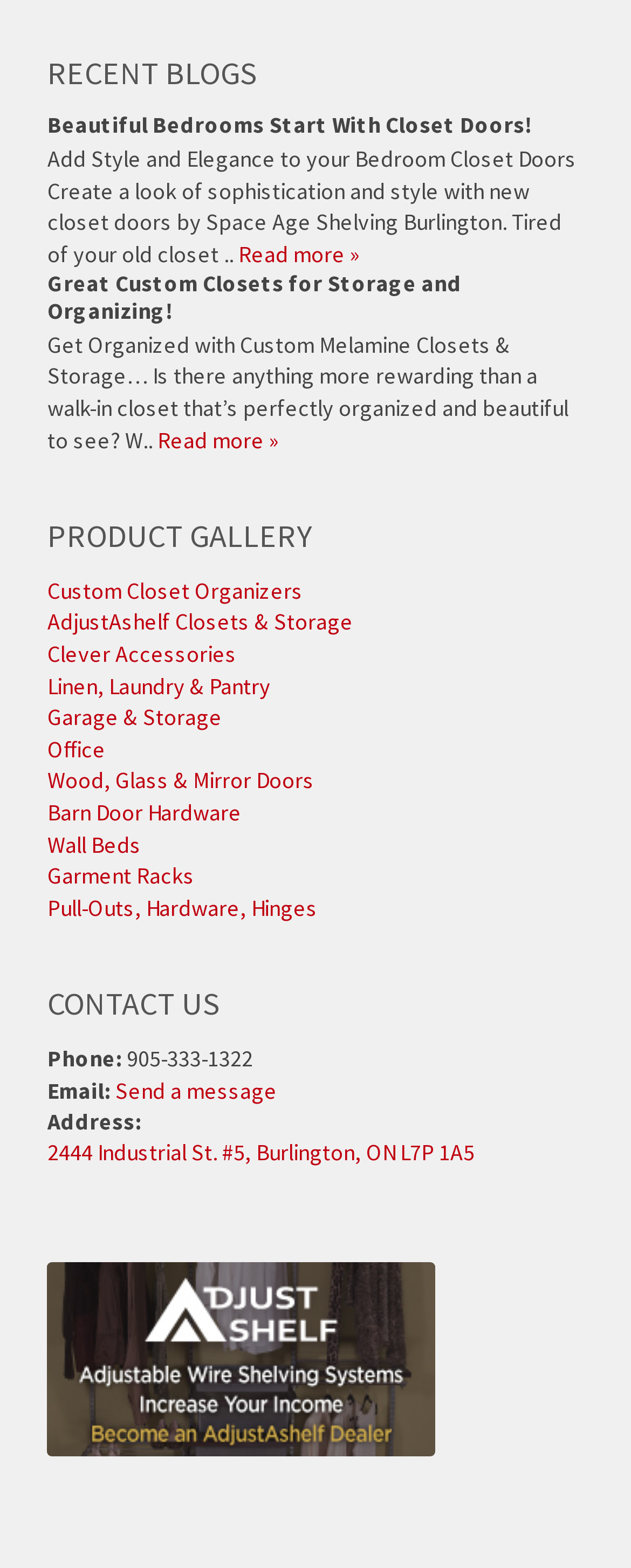What type of products are listed in the product gallery?
Using the details from the image, give an elaborate explanation to answer the question.

Based on the links listed under the 'PRODUCT GALLERY' section, it appears that the product gallery features various types of custom closet organizers and storage solutions, including shelves, doors, and accessories.